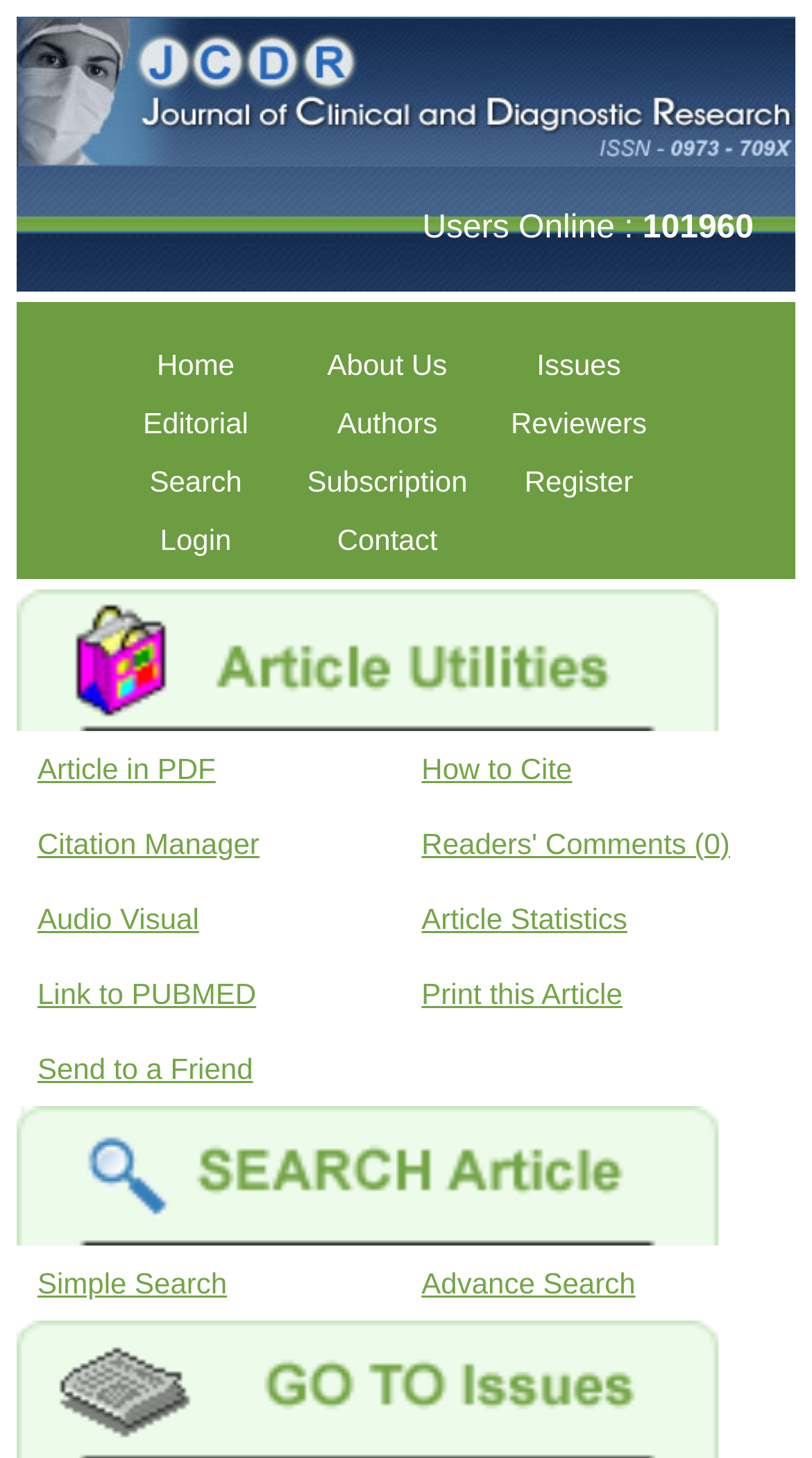Answer in one word or a short phrase: 
How many users are online?

101960